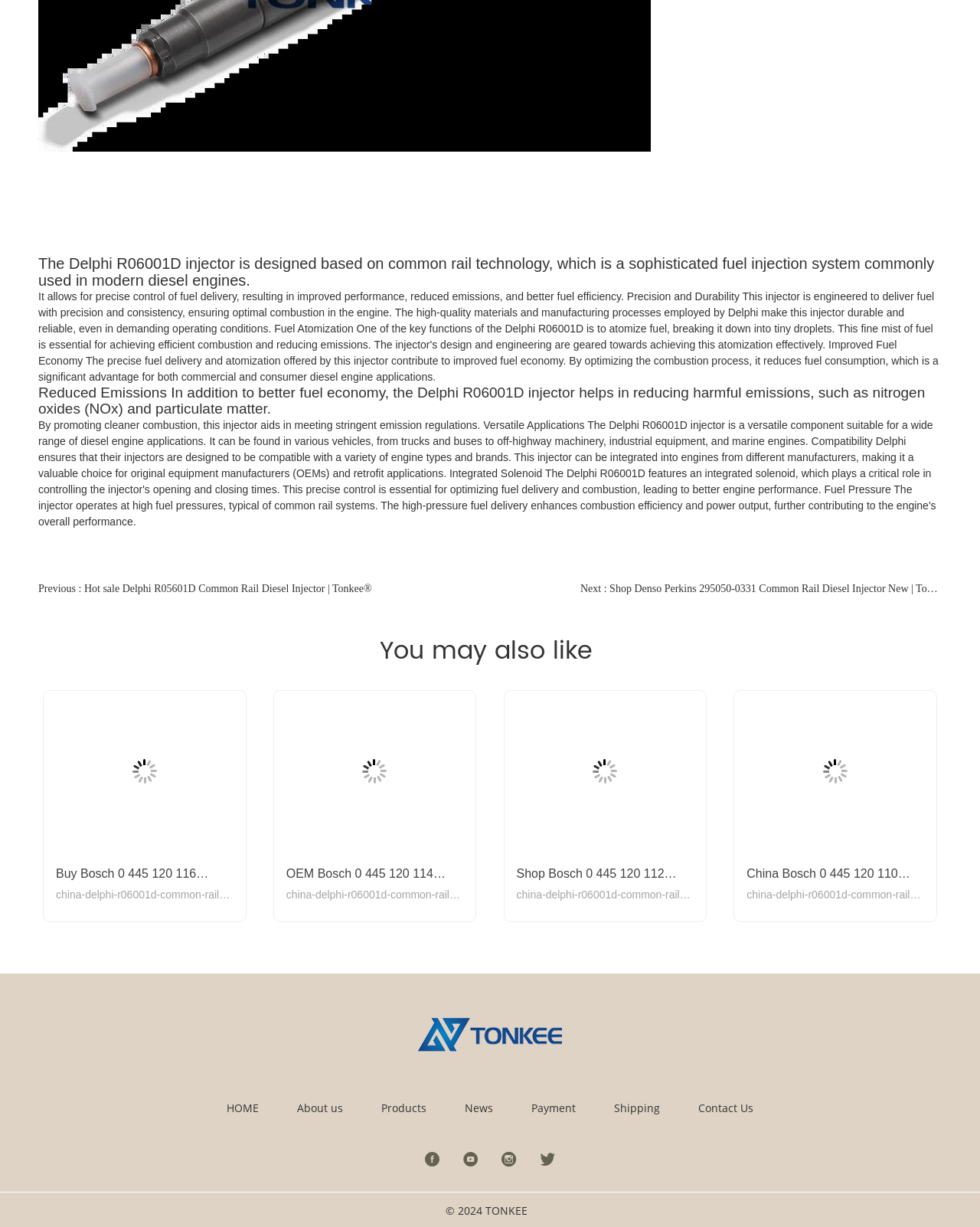What is the main topic of this webpage?
Using the screenshot, give a one-word or short phrase answer.

Delphi R06001D injector